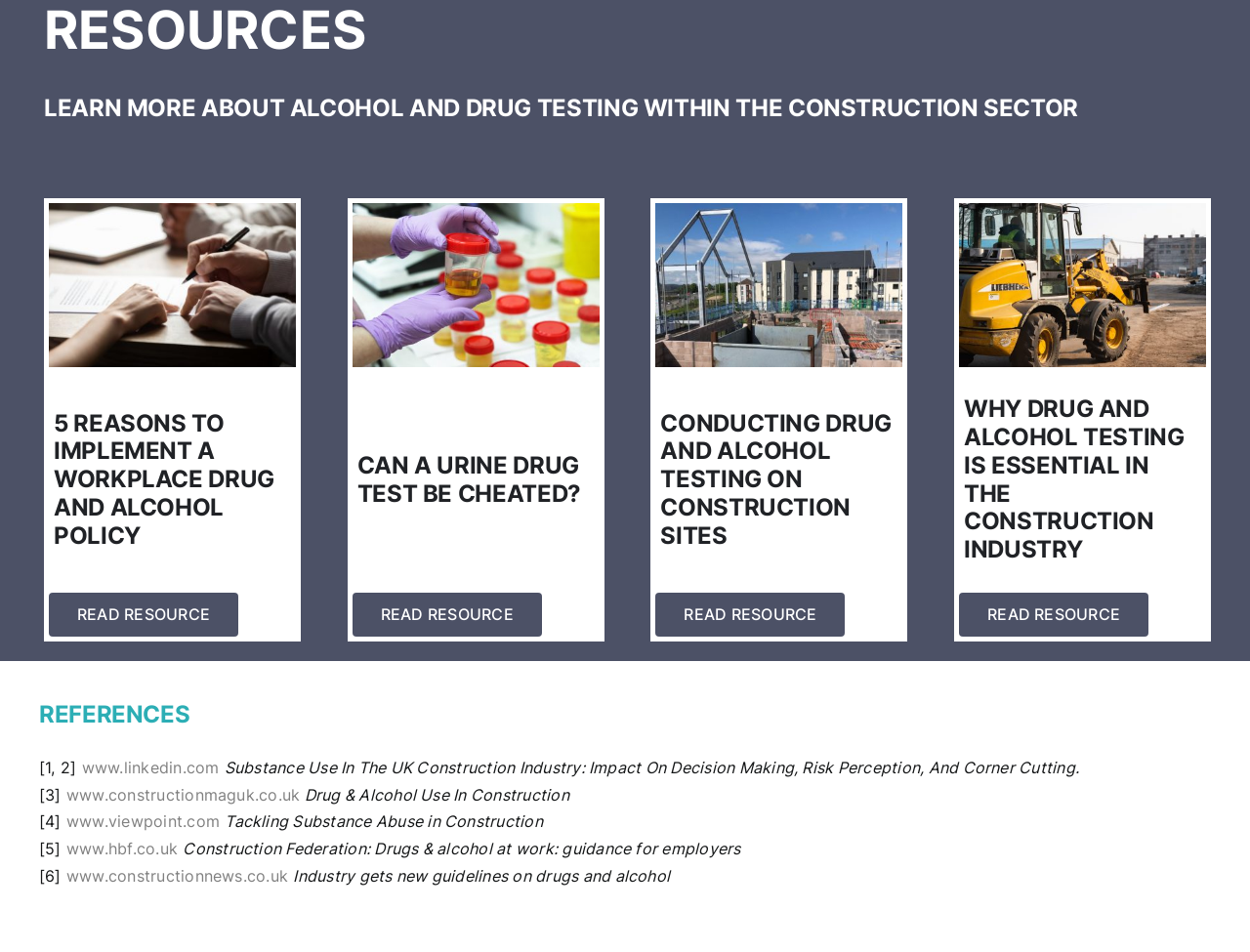Locate the bounding box coordinates for the element described below: "READ RESOURCE". The coordinates must be four float values between 0 and 1, formatted as [left, top, right, bottom].

[0.524, 0.623, 0.676, 0.669]